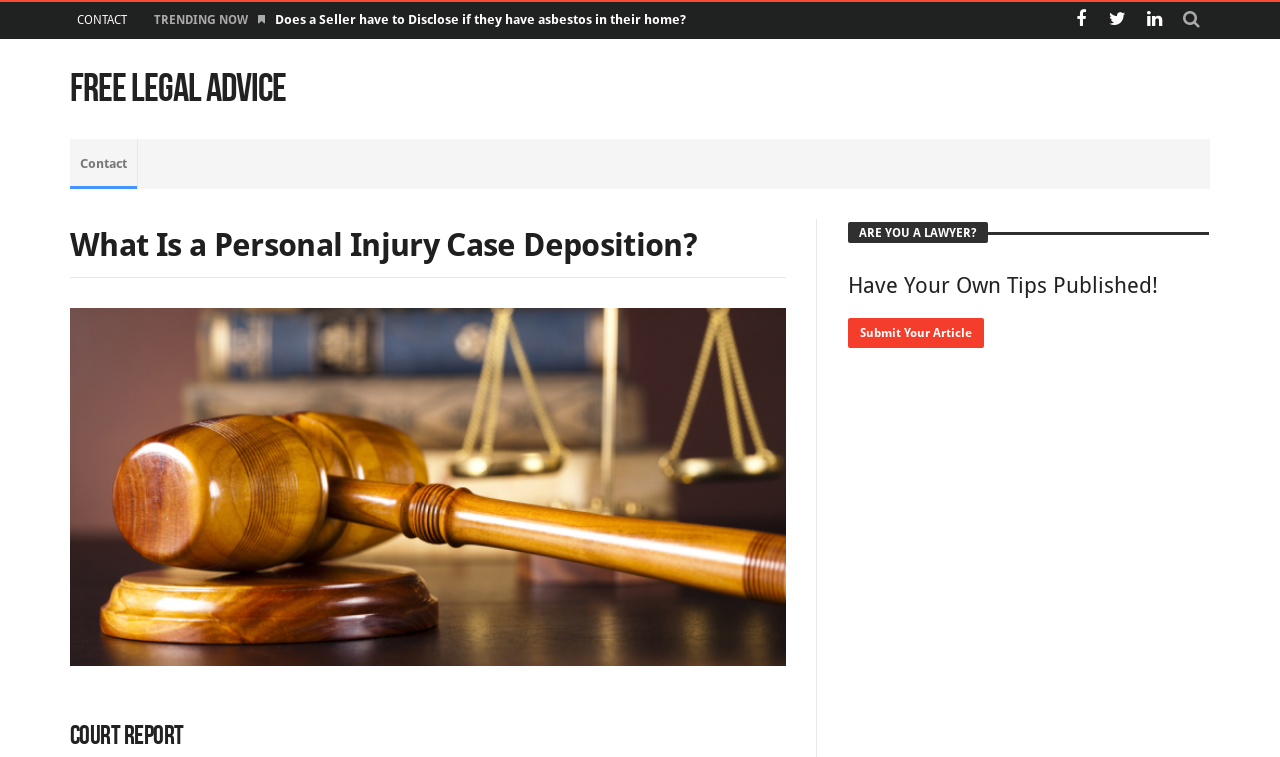Identify the webpage's primary heading and generate its text.

What Is a Personal Injury Case Deposition?